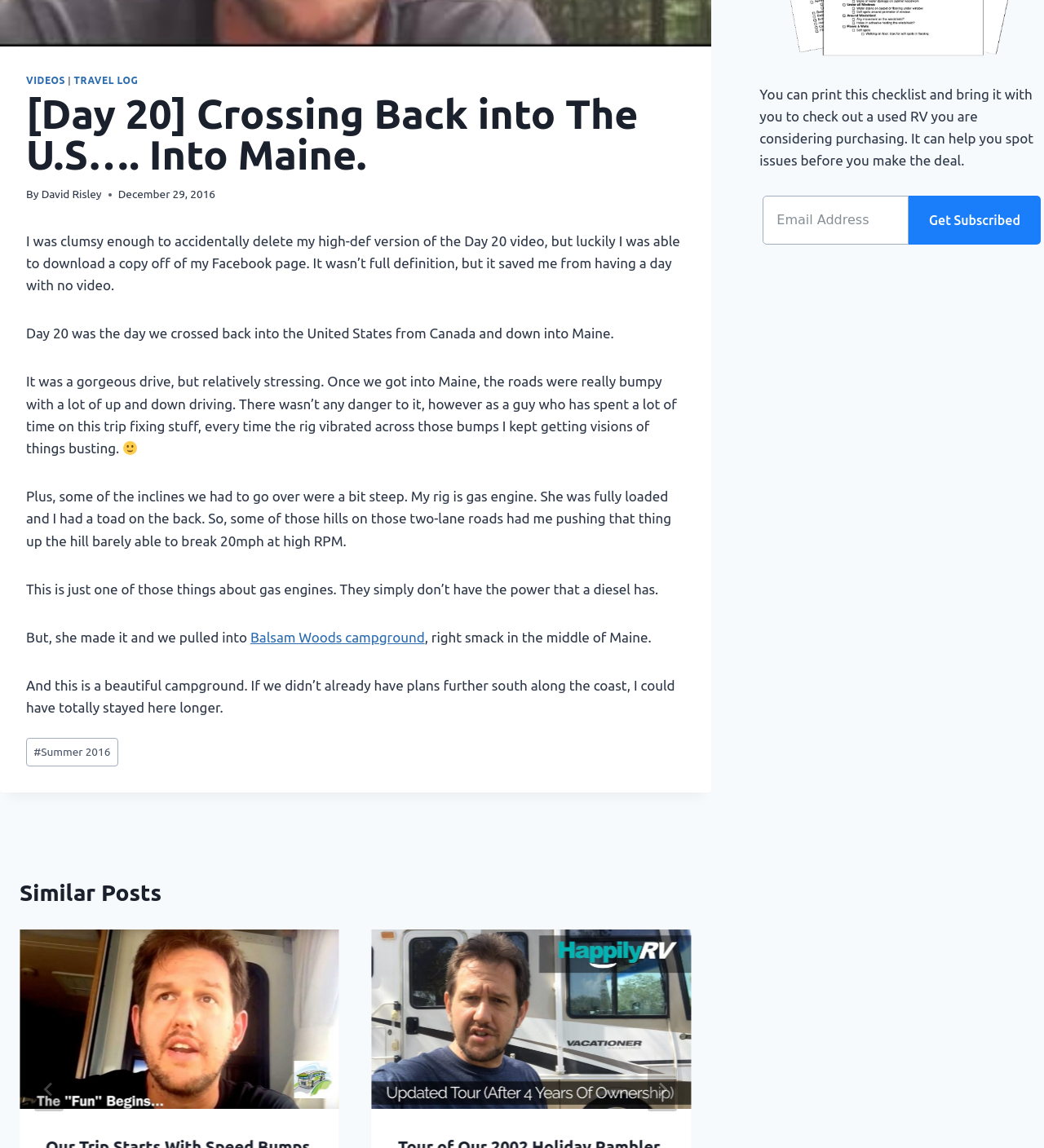Provide the bounding box coordinates of the HTML element described by the text: "Get Subscribed". The coordinates should be in the format [left, top, right, bottom] with values between 0 and 1.

[0.87, 0.17, 0.997, 0.213]